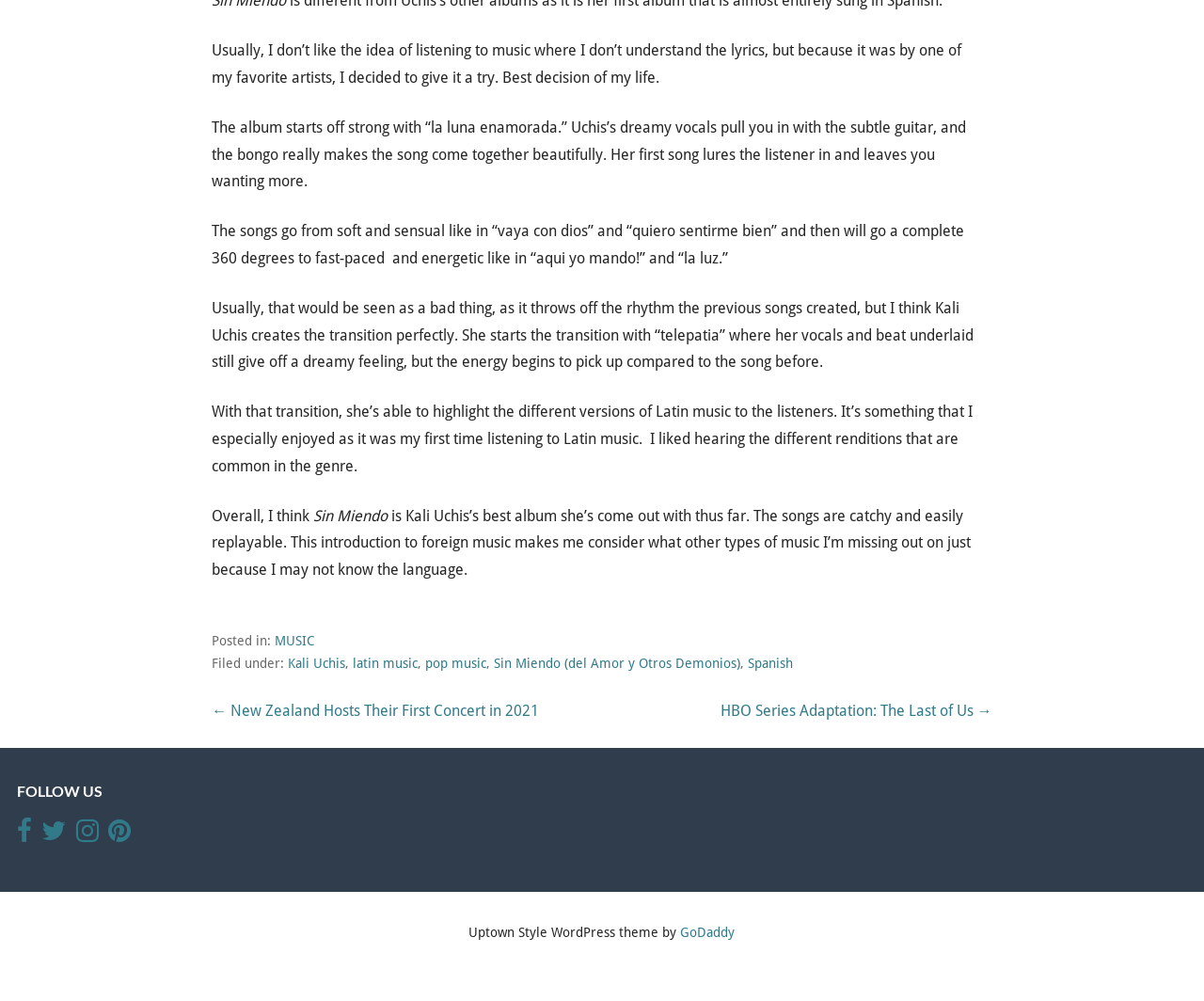Please determine the bounding box coordinates of the element to click on in order to accomplish the following task: "go to home page". Ensure the coordinates are four float numbers ranging from 0 to 1, i.e., [left, top, right, bottom].

None